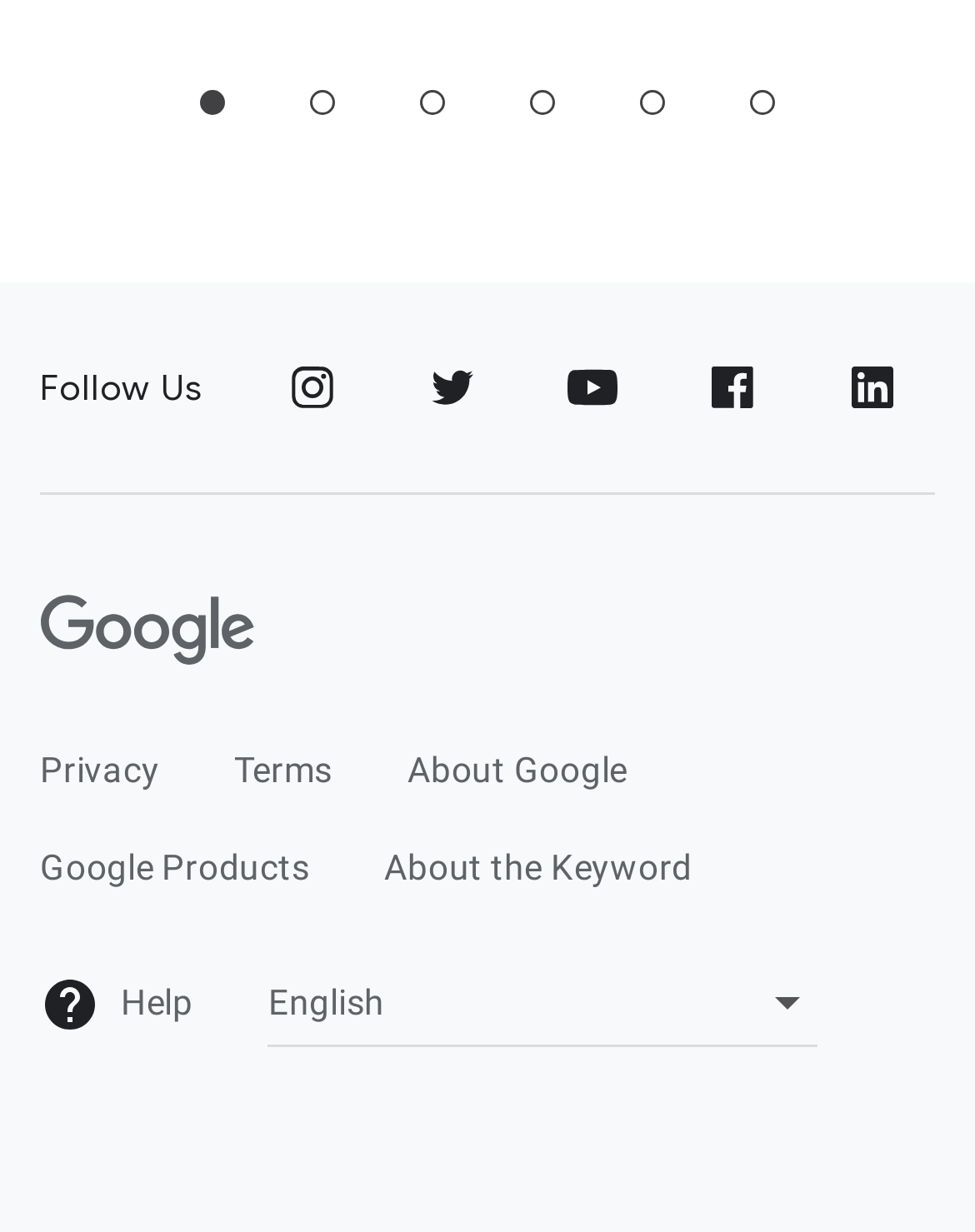Specify the bounding box coordinates of the element's region that should be clicked to achieve the following instruction: "Learn about Google products". The bounding box coordinates consist of four float numbers between 0 and 1, in the format [left, top, right, bottom].

[0.041, 0.681, 0.317, 0.726]